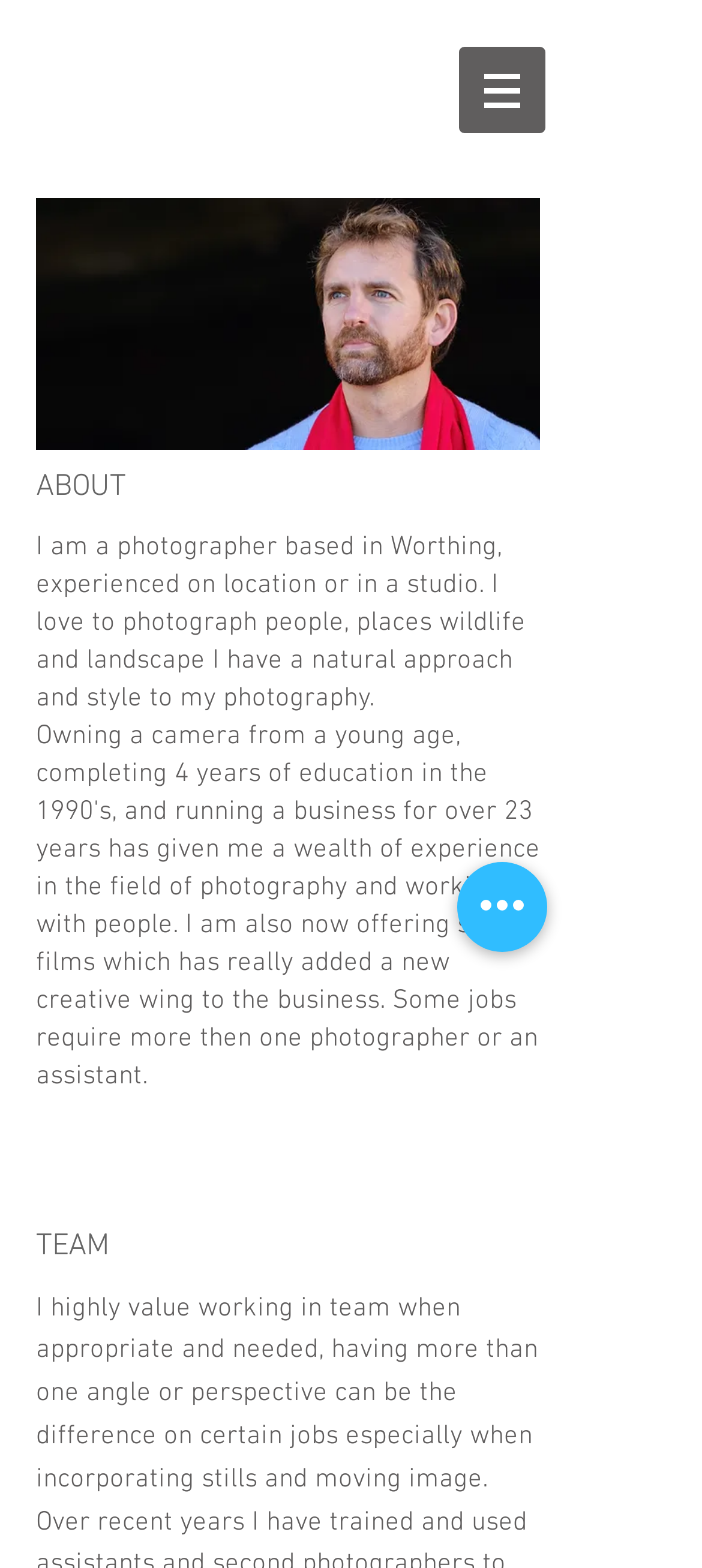What is the name of the image on the webpage?
Refer to the screenshot and respond with a concise word or phrase.

CAM54202.jpg